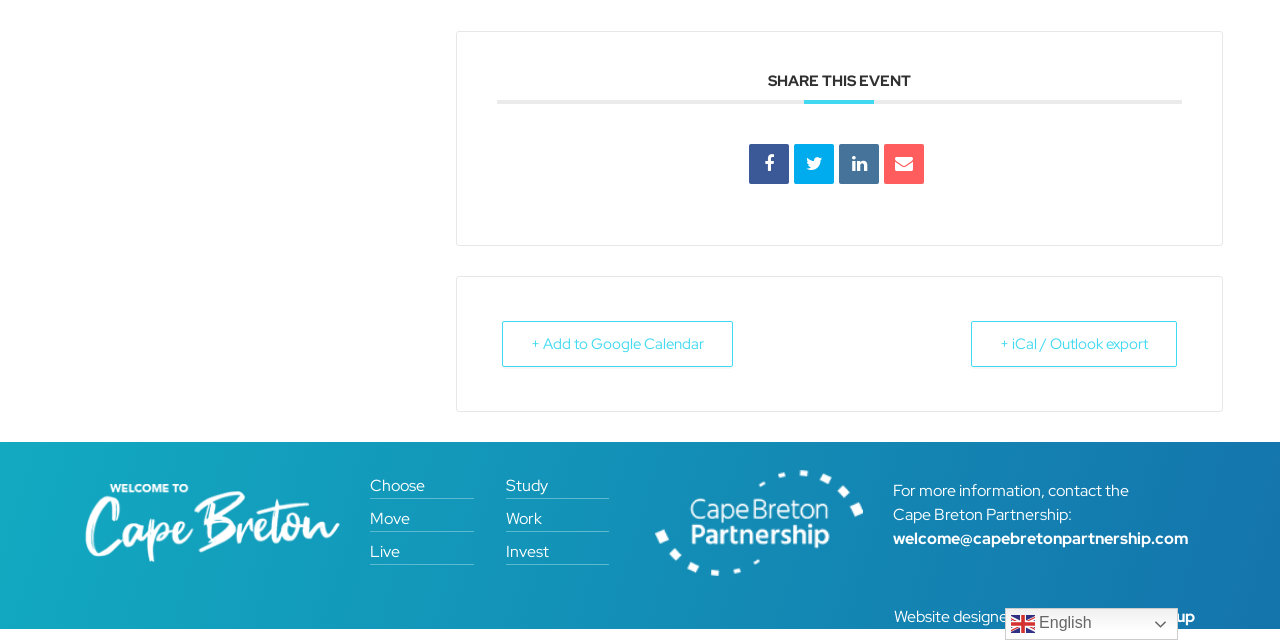Determine the bounding box coordinates of the UI element that matches the following description: "title="Share on Facebook"". The coordinates should be four float numbers between 0 and 1 in the format [left, top, right, bottom].

[0.585, 0.224, 0.617, 0.287]